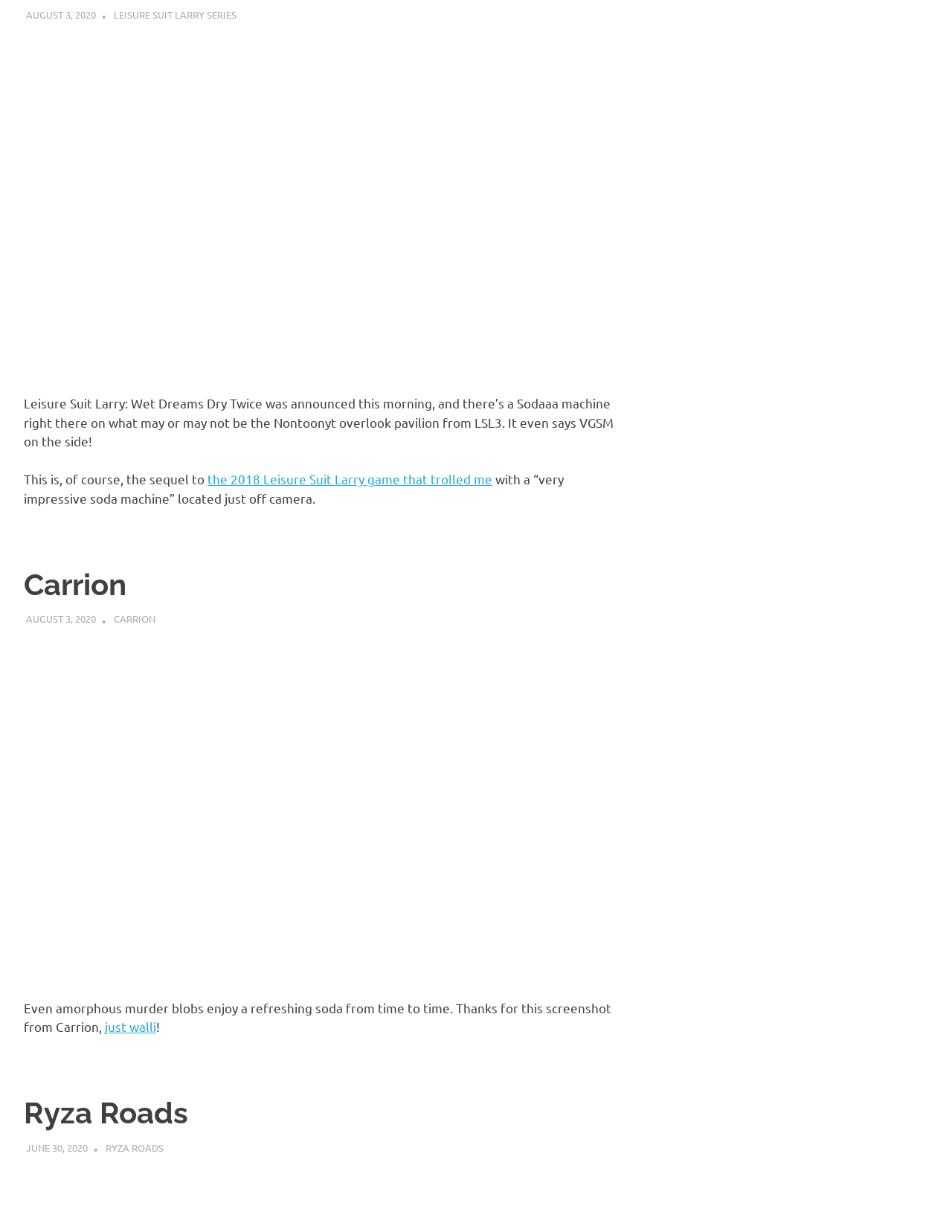Predict the bounding box coordinates for the UI element described as: "Carrion". The coordinates should be four float numbers between 0 and 1, presented as [left, top, right, bottom].

[0.119, 0.497, 0.163, 0.508]